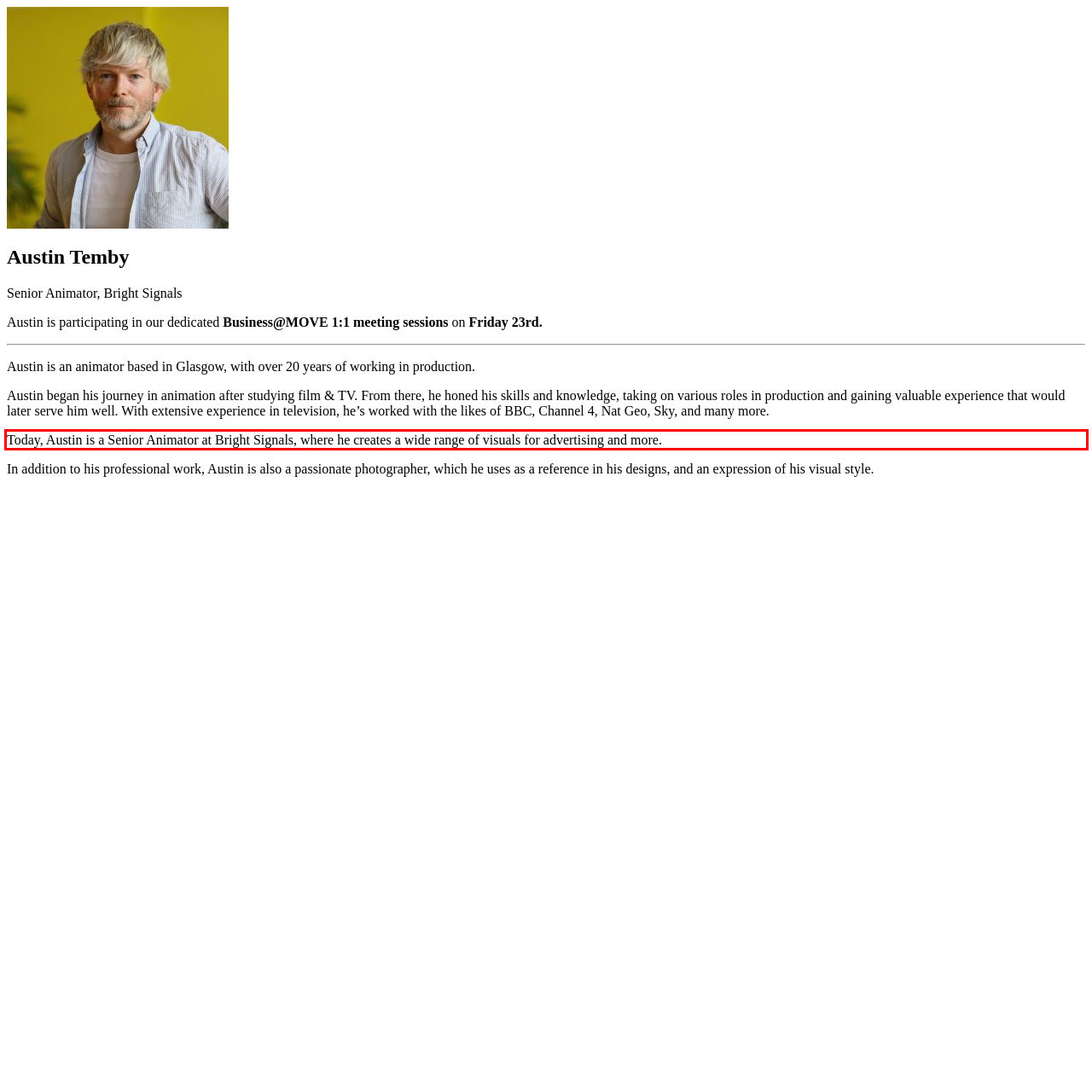You have a screenshot of a webpage with a UI element highlighted by a red bounding box. Use OCR to obtain the text within this highlighted area.

Today, Austin is a Senior Animator at Bright Signals, where he creates a wide range of visuals for advertising and more.